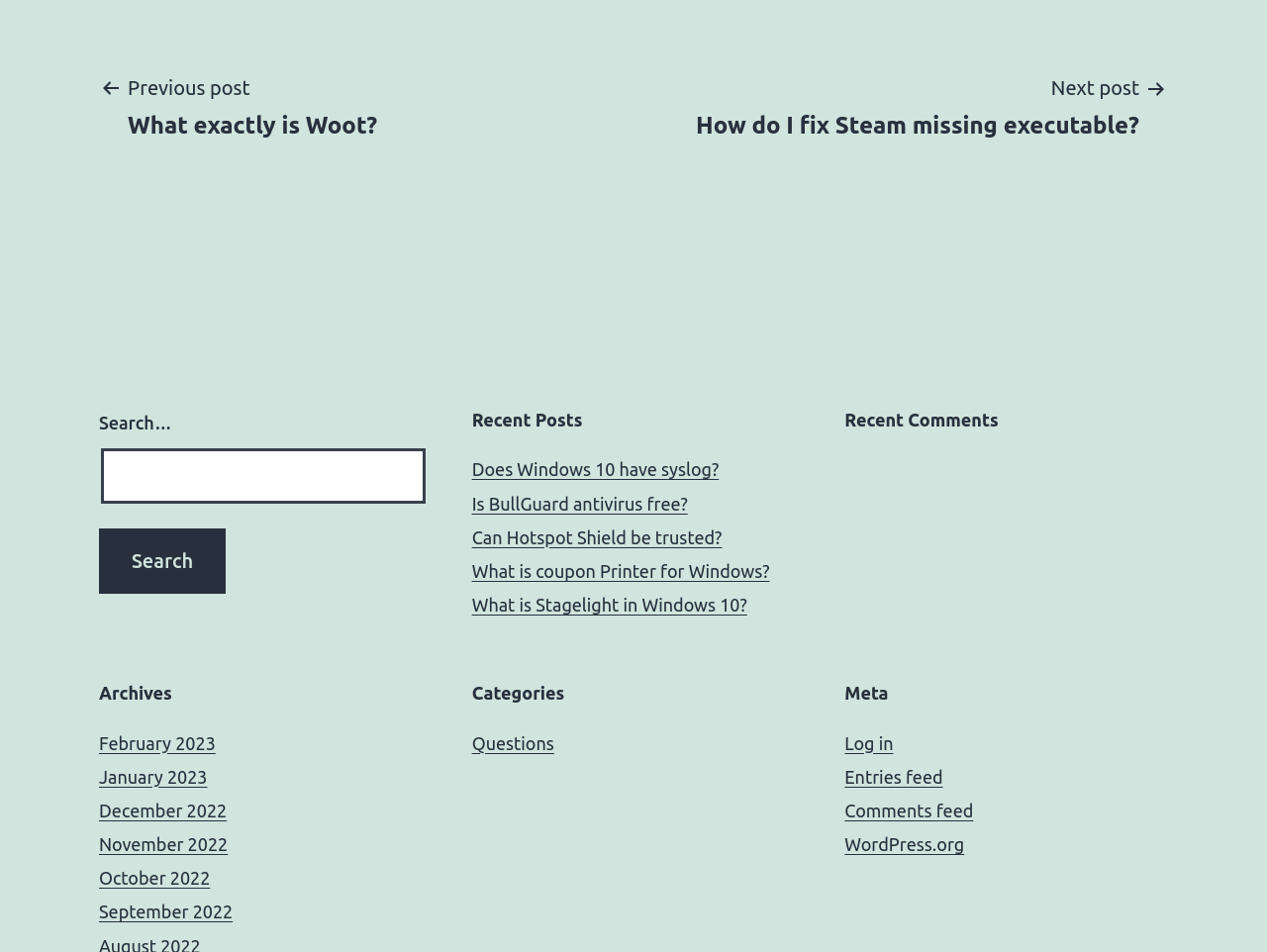What type of content is listed under 'Recent Posts'?
We need a detailed and exhaustive answer to the question. Please elaborate.

The 'Recent Posts' section lists several links to individual posts, such as 'Does Windows 10 have syslog?' and 'Is BullGuard antivirus free?'. This suggests that the section is used to display a list of recent posts on the website.